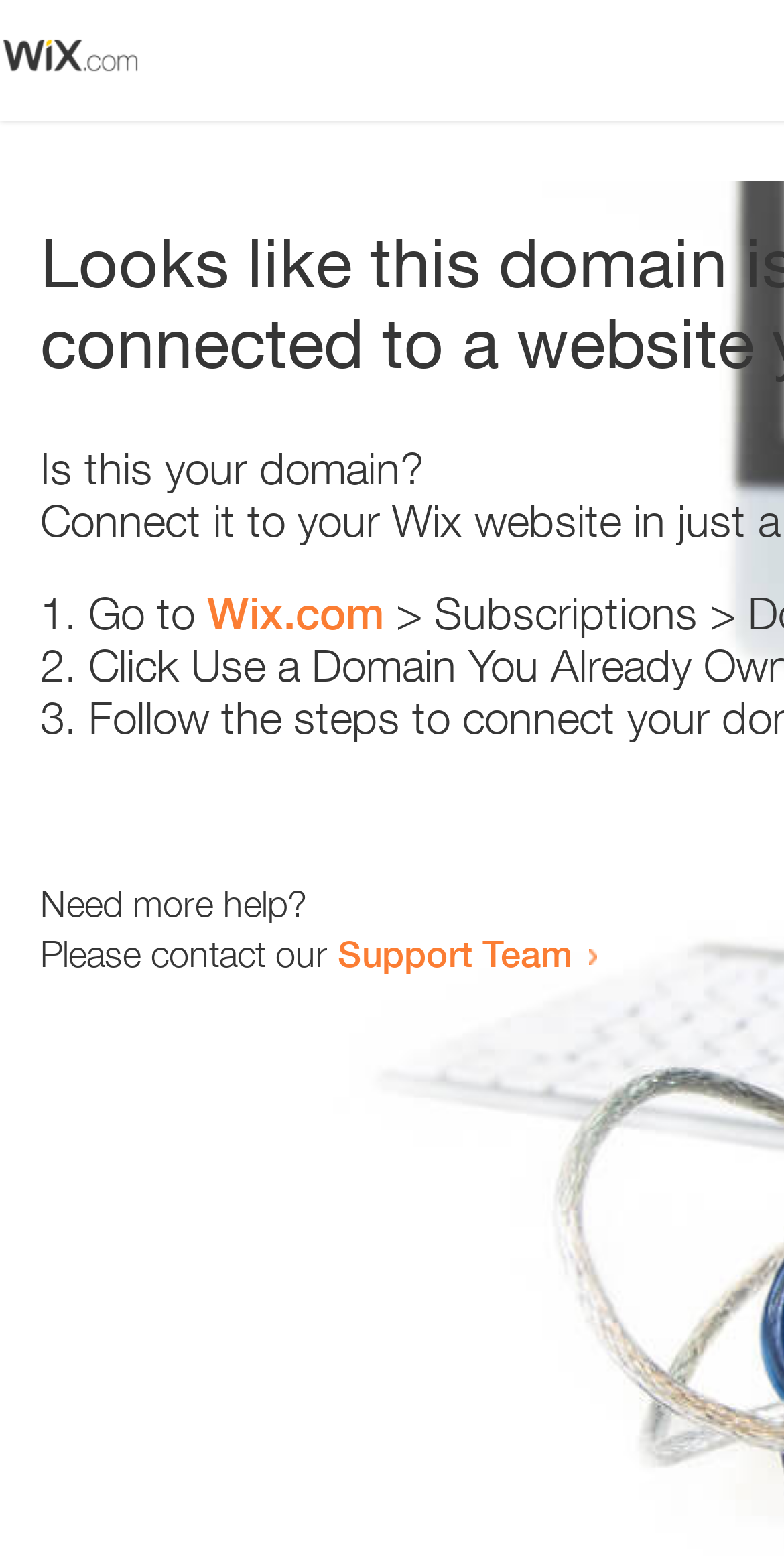Answer this question using a single word or a brief phrase:
What is the text of the first list item?

1. Go to Wix.com